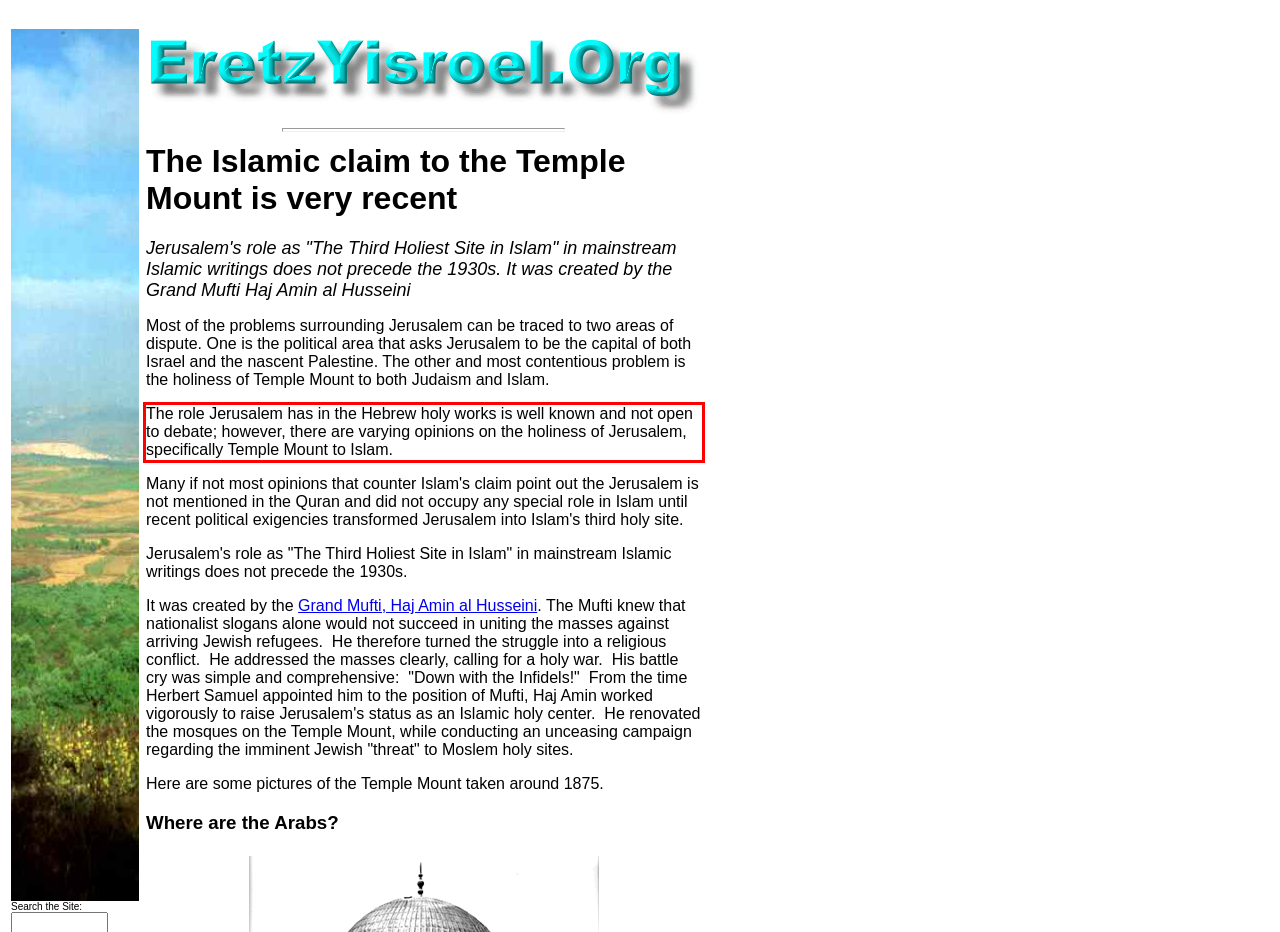You have a screenshot of a webpage where a UI element is enclosed in a red rectangle. Perform OCR to capture the text inside this red rectangle.

The role Jerusalem has in the Hebrew holy works is well known and not open to debate; however, there are varying opinions on the holiness of Jerusalem, specifically Temple Mount to Islam.